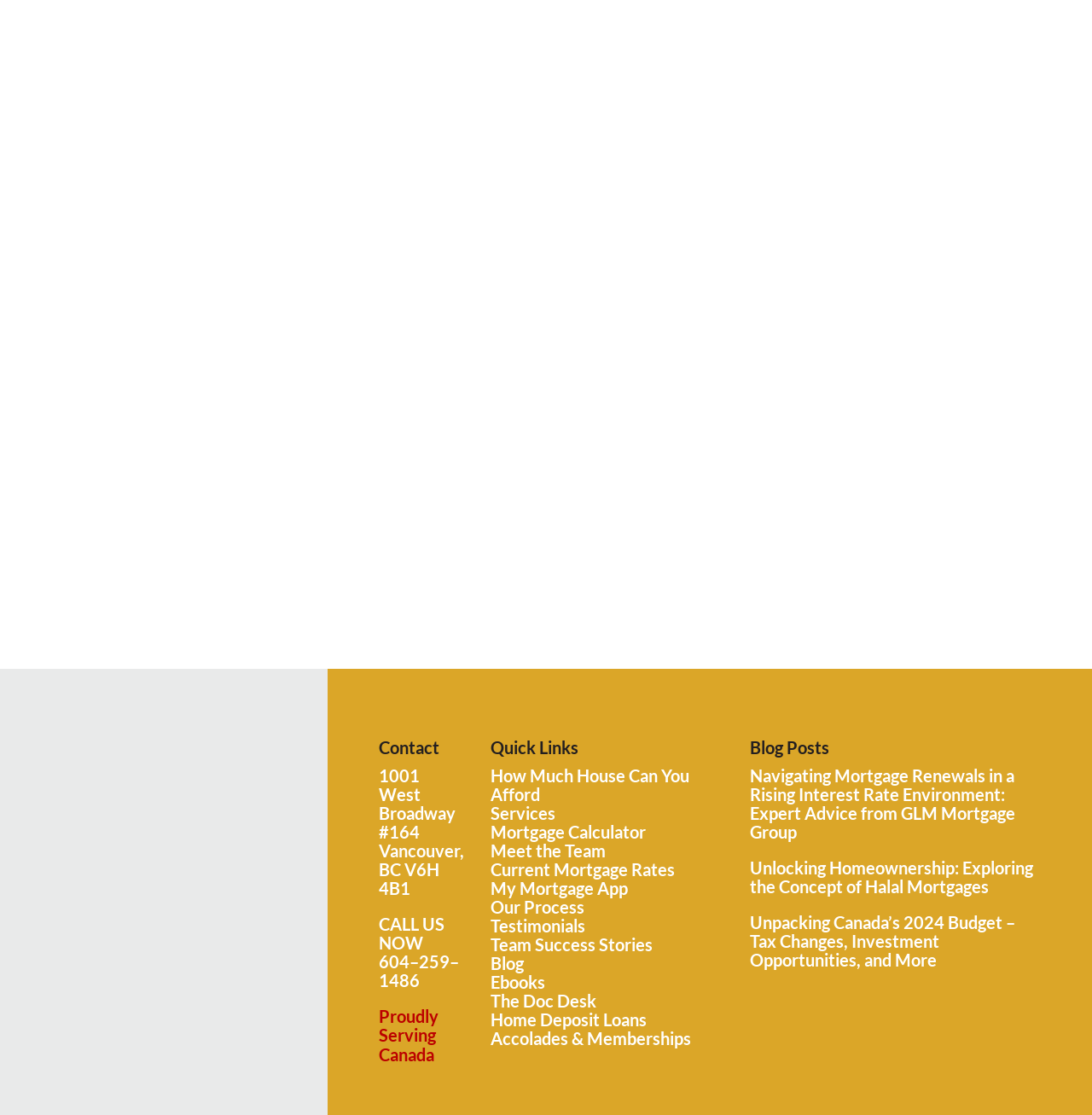Give the bounding box coordinates for the element described as: "The Doc Desk".

[0.449, 0.889, 0.546, 0.907]